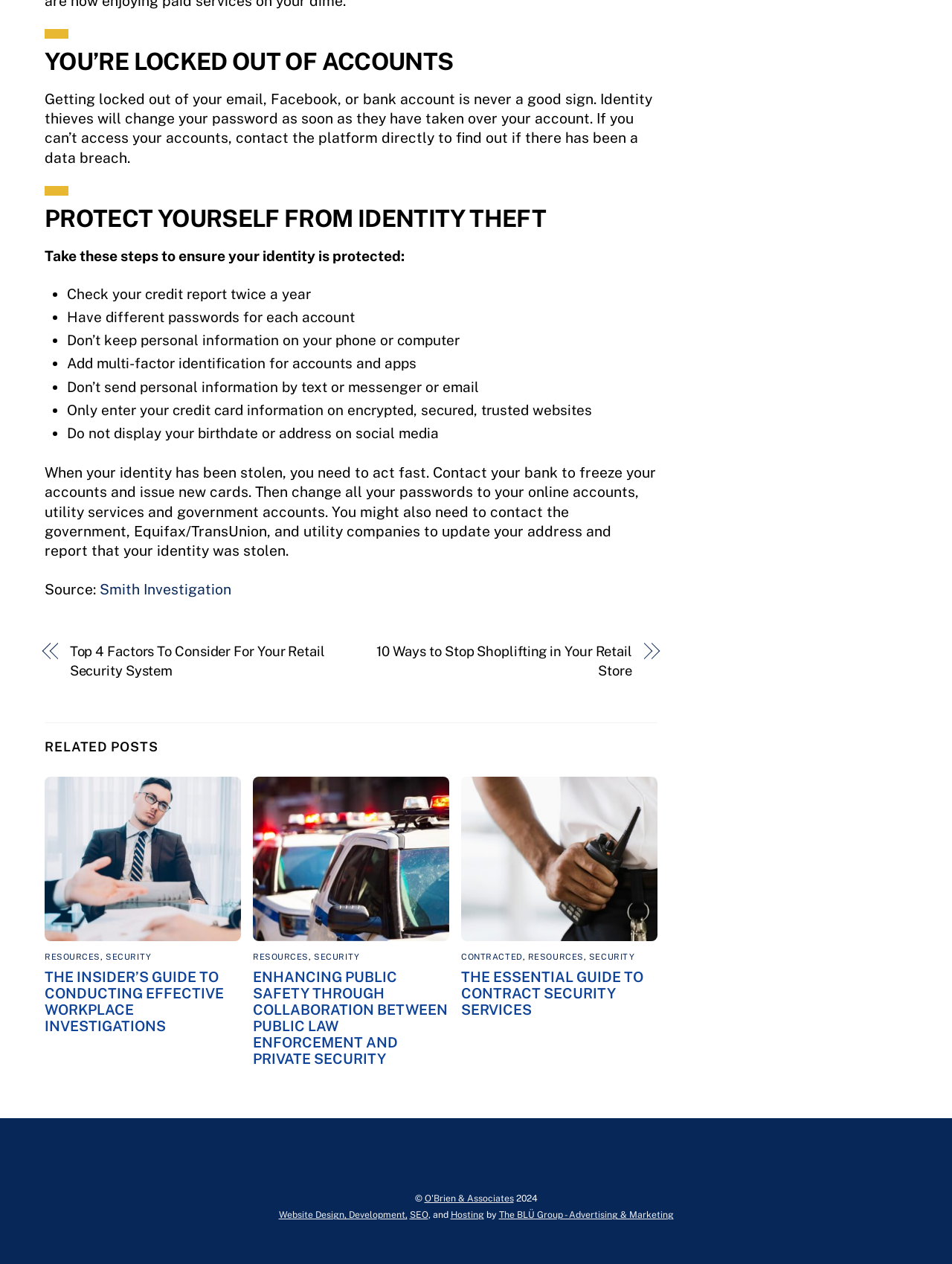Give the bounding box coordinates for this UI element: "Smith Investigation". The coordinates should be four float numbers between 0 and 1, arranged as [left, top, right, bottom].

[0.105, 0.46, 0.243, 0.473]